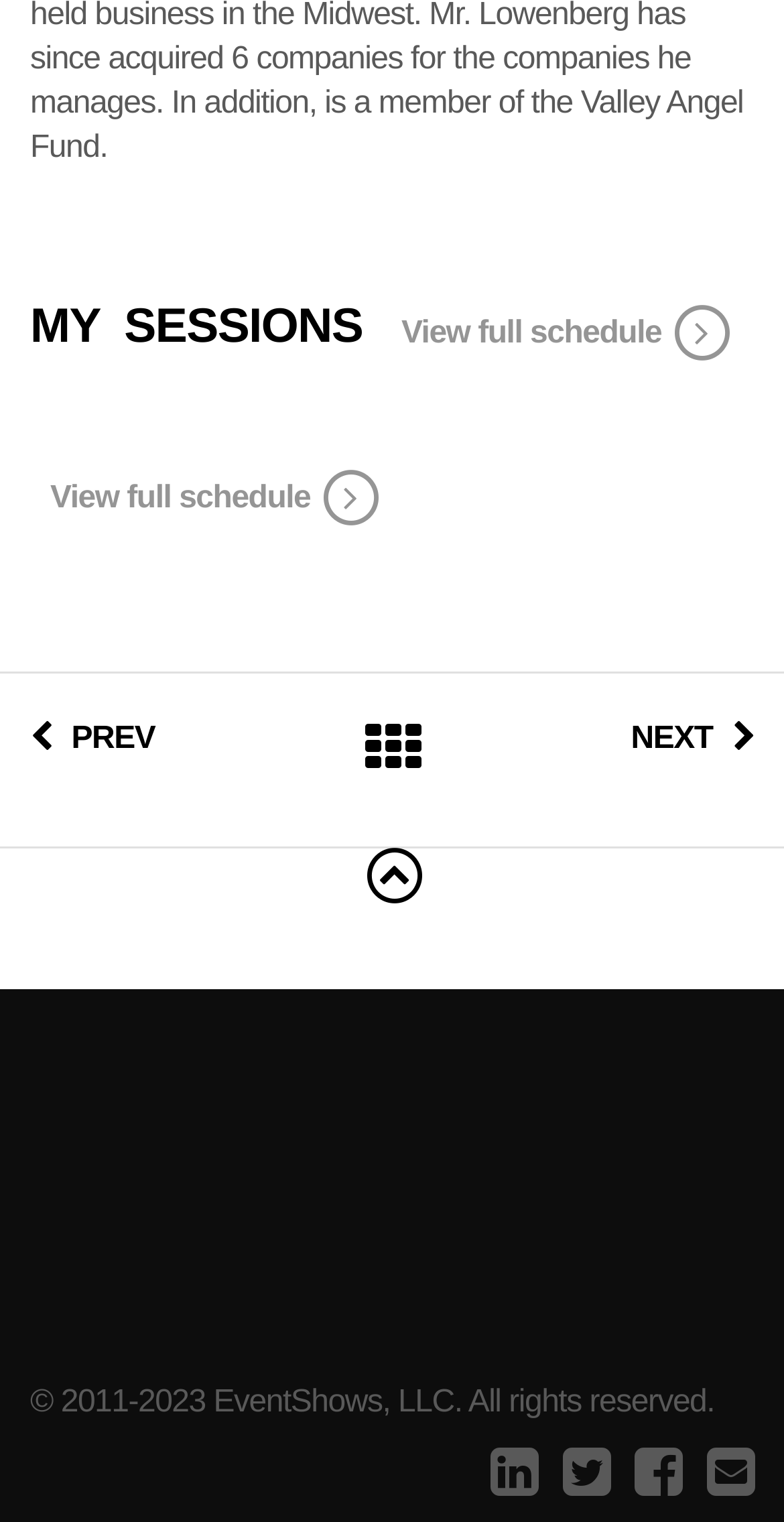Locate the bounding box coordinates of the clickable part needed for the task: "Go to next page".

[0.805, 0.469, 0.962, 0.5]